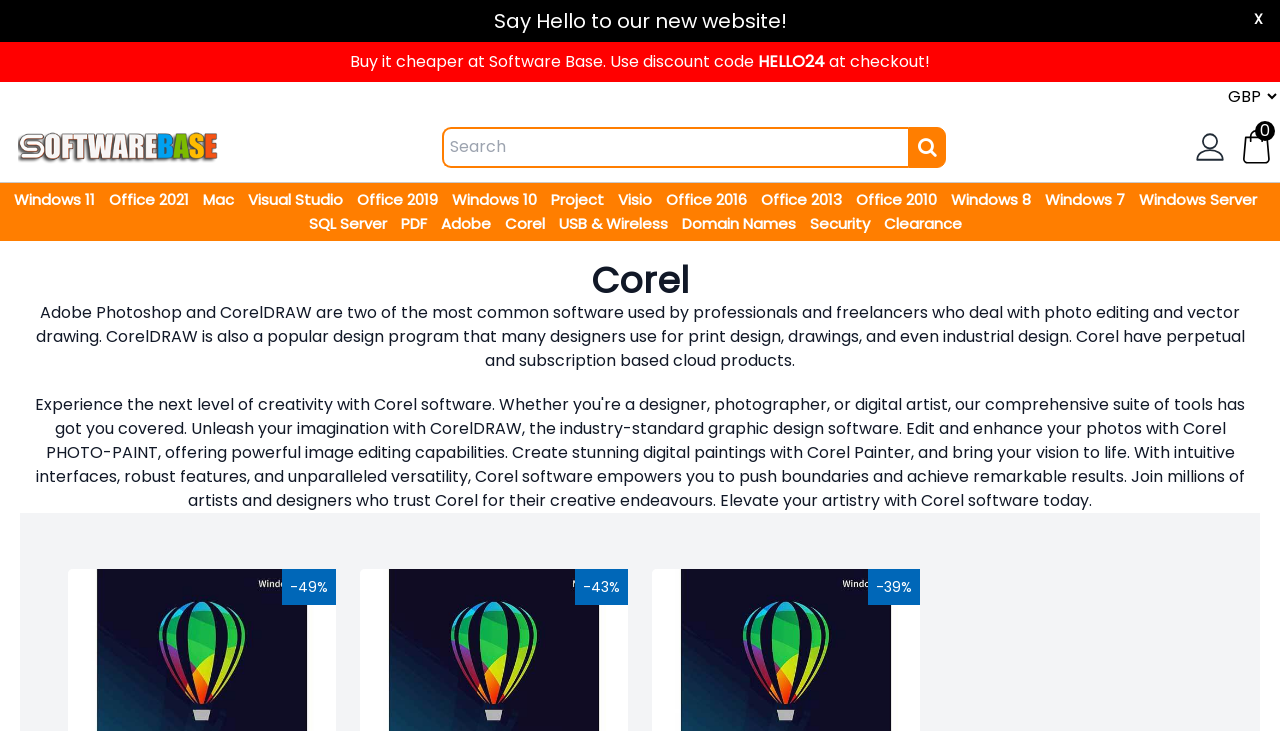Find the bounding box coordinates of the area to click in order to follow the instruction: "Search for software".

[0.345, 0.173, 0.71, 0.229]